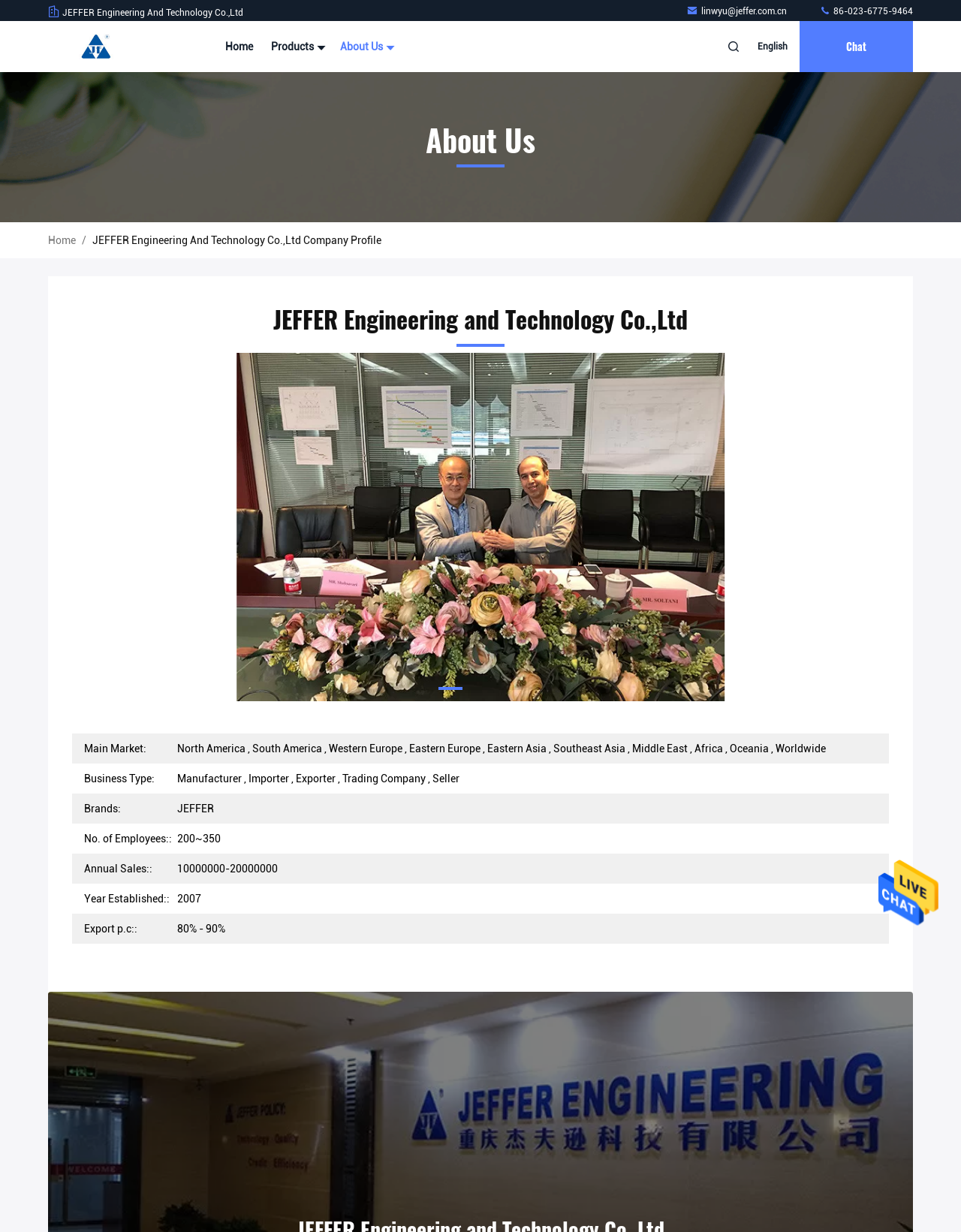What is the company name?
Use the screenshot to answer the question with a single word or phrase.

JEFFER Engineering and Technology Co.,Ltd